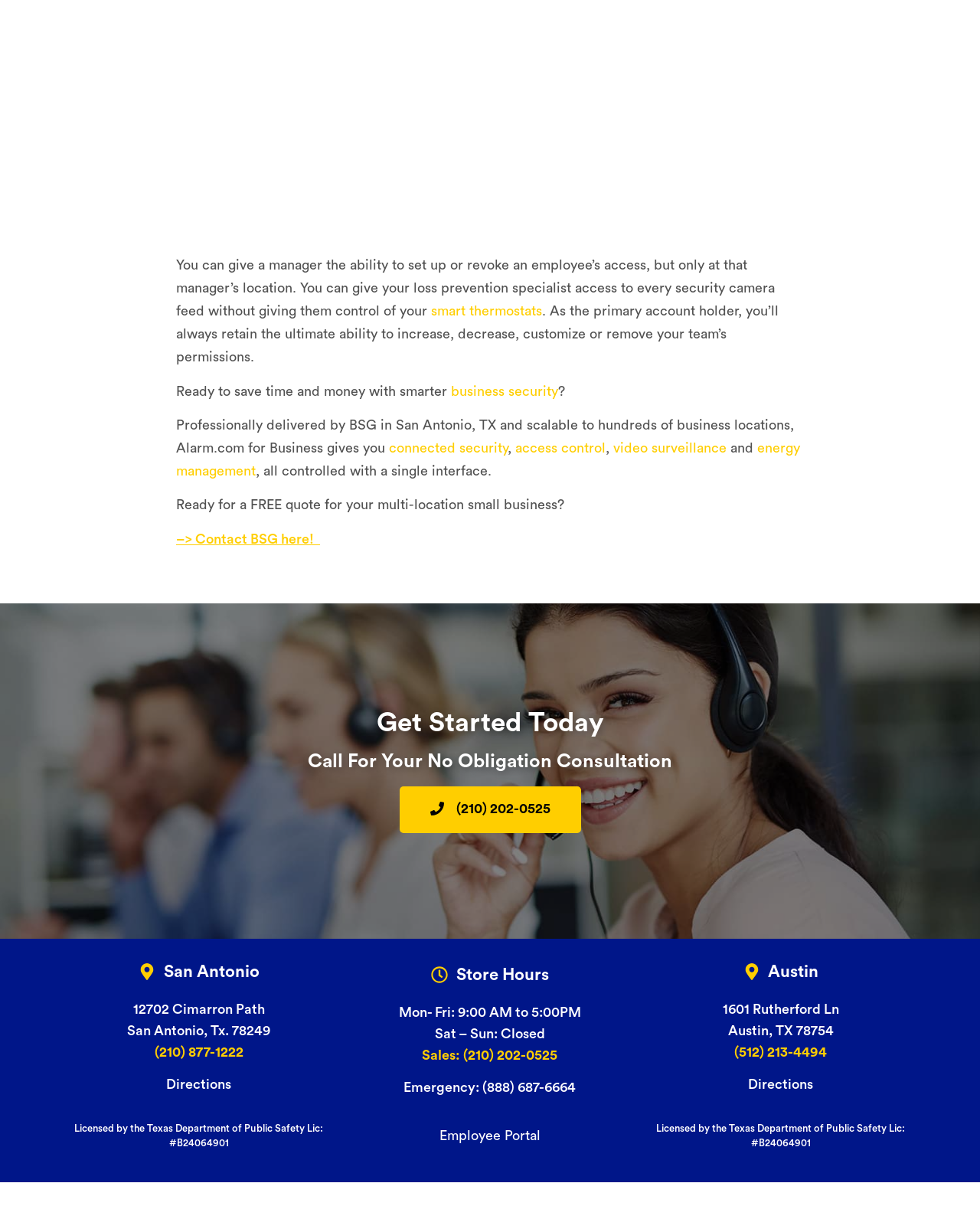Answer this question using a single word or a brief phrase:
What type of security does the company offer?

Business security